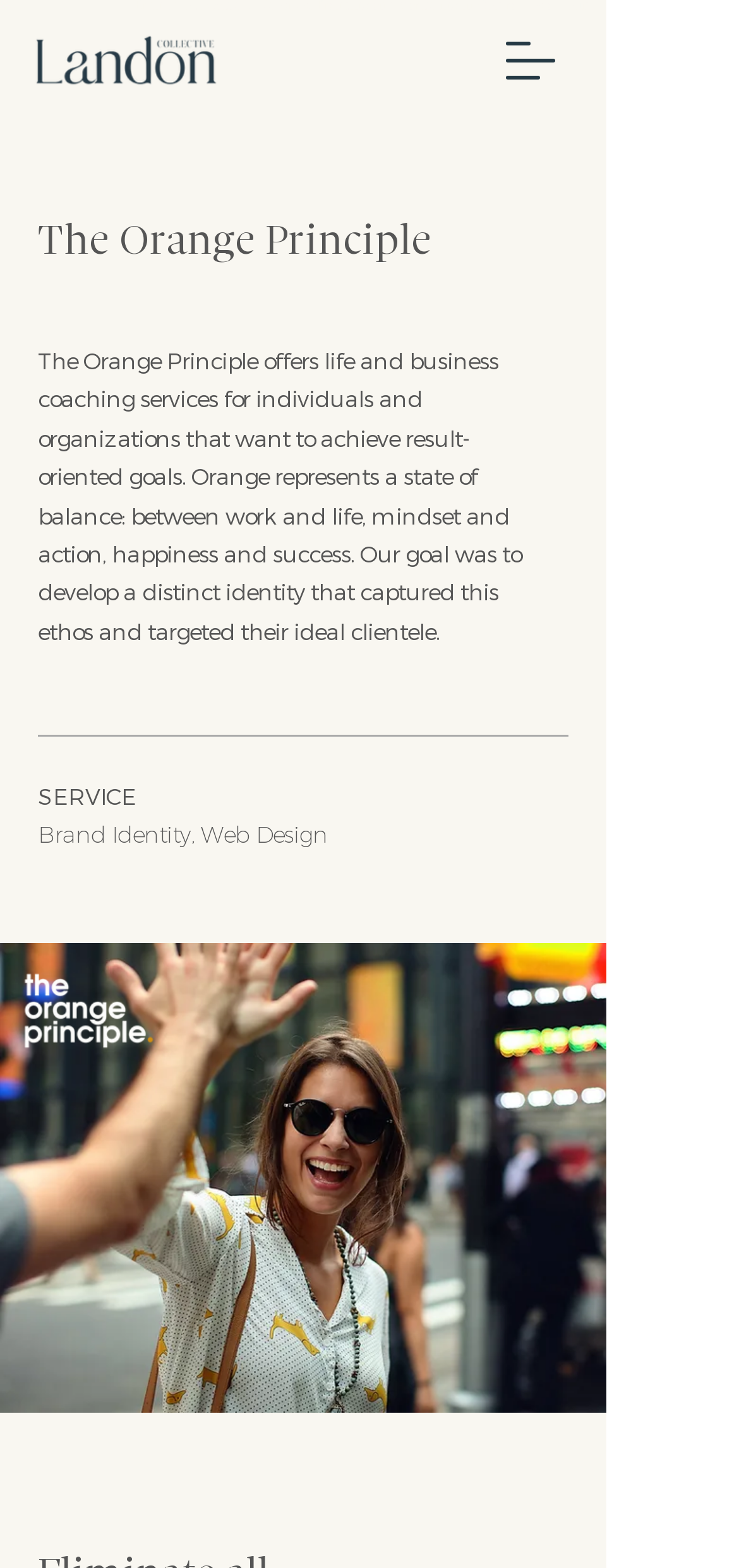Provide a one-word or brief phrase answer to the question:
What is the type of image displayed?

City woman high five